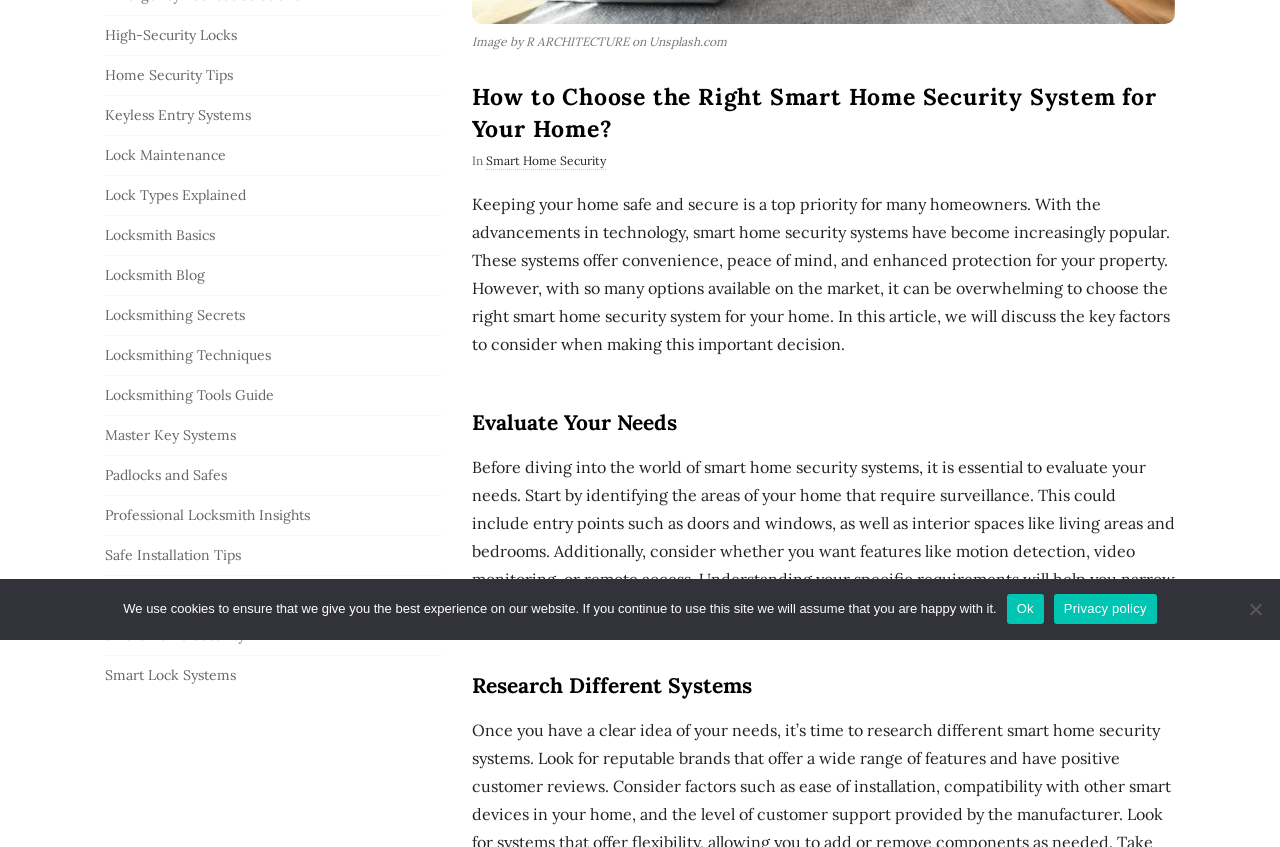Find the bounding box coordinates of the UI element according to this description: "Master Key Systems".

[0.082, 0.503, 0.184, 0.524]